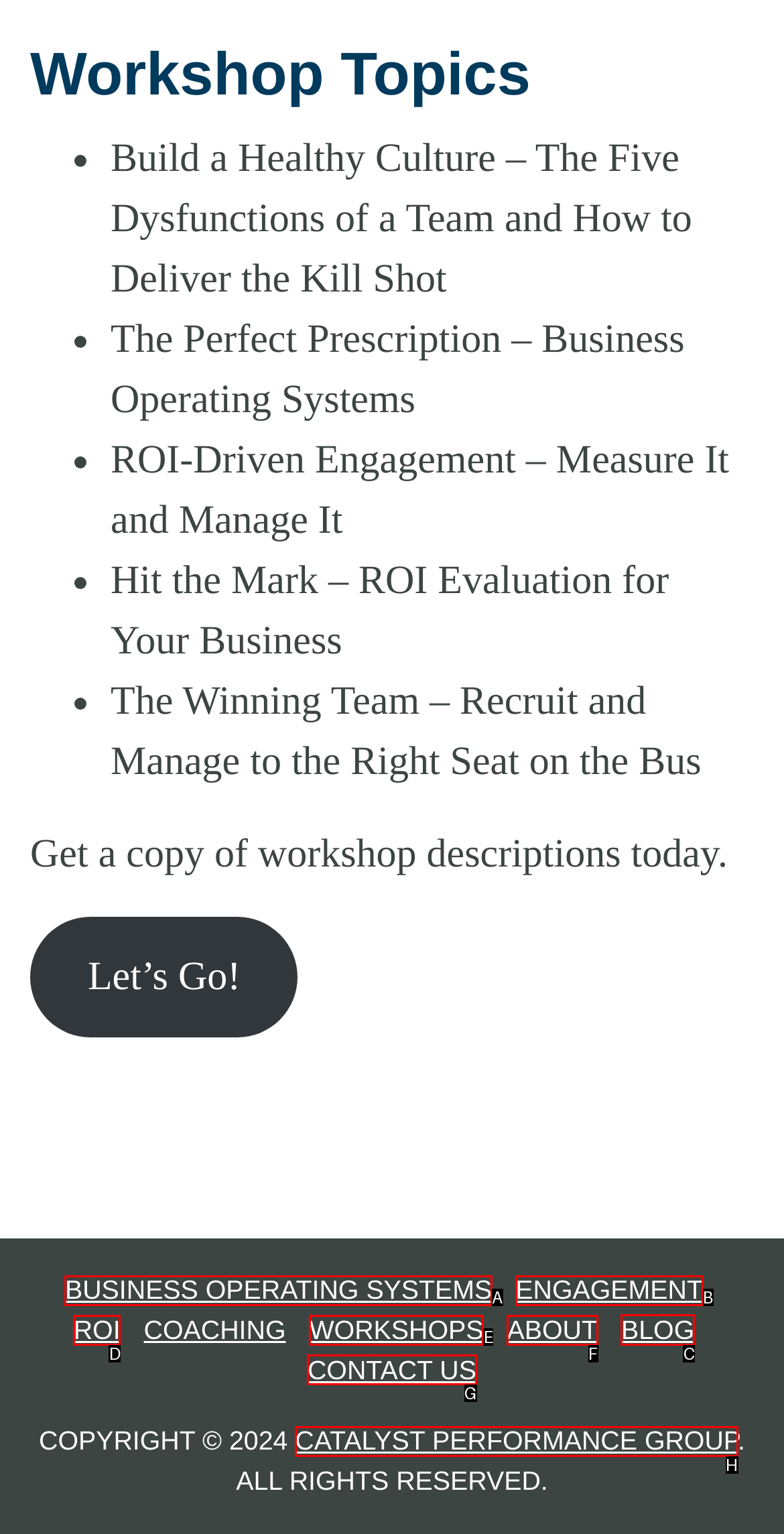Provide the letter of the HTML element that you need to click on to perform the task: Read the blog.
Answer with the letter corresponding to the correct option.

C